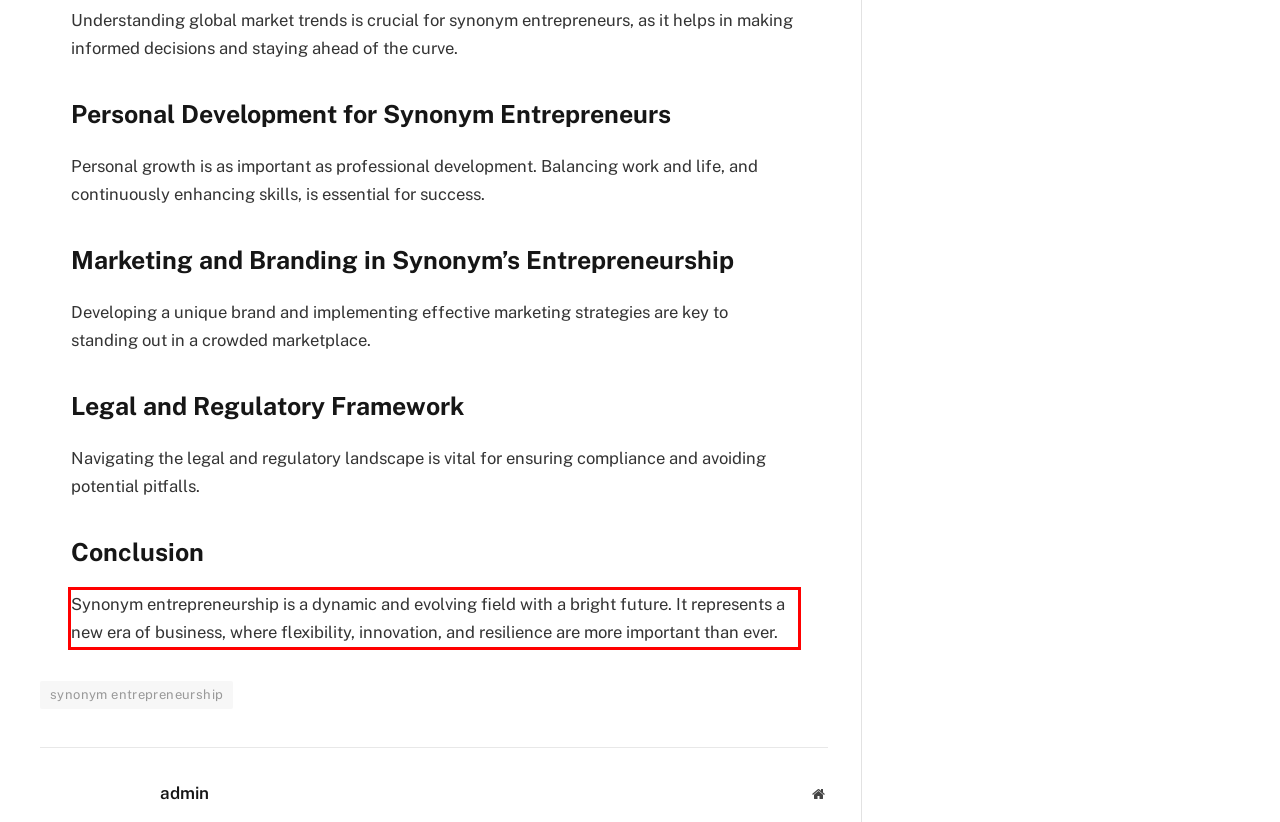With the provided screenshot of a webpage, locate the red bounding box and perform OCR to extract the text content inside it.

Synonym entrepreneurship is a dynamic and evolving field with a bright future. It represents a new era of business, where flexibility, innovation, and resilience are more important than ever.